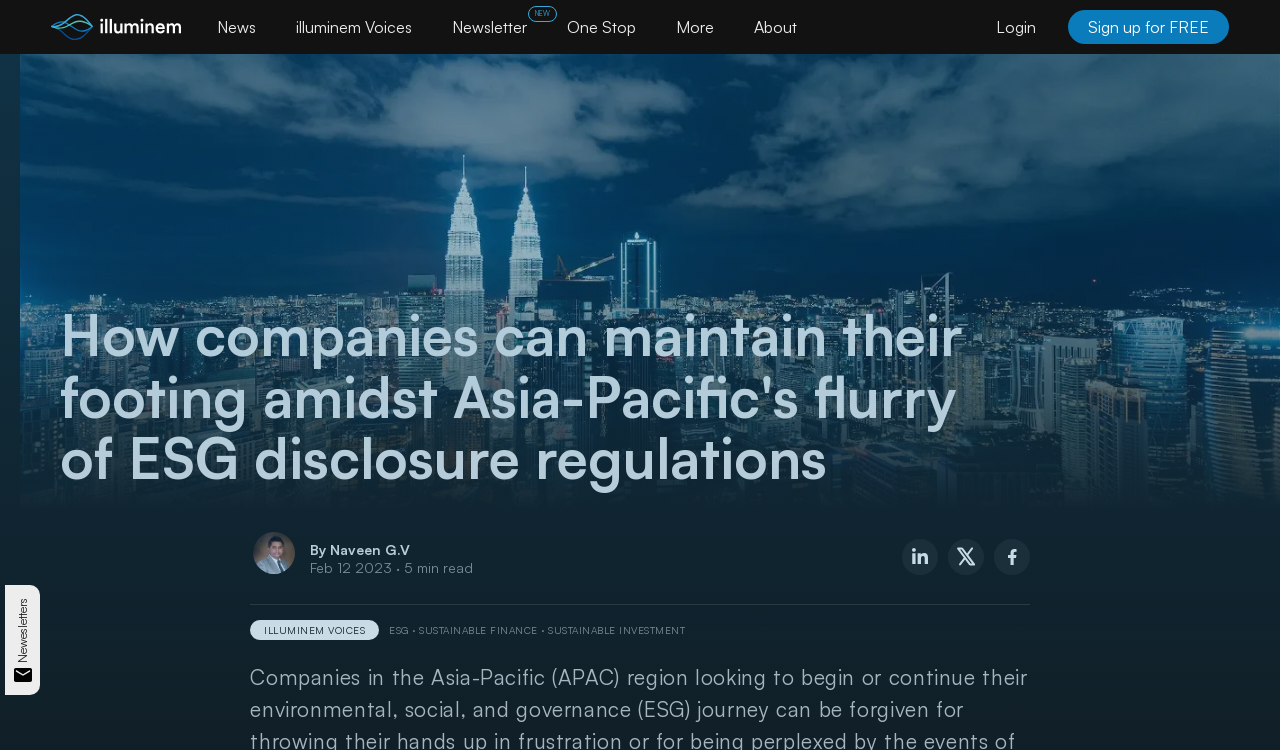Give a comprehensive overview of the webpage, including key elements.

The webpage appears to be an article page from a website called illuminem, with a focus on environmental, social, and governance (ESG) topics. At the top left corner, there is an illuminem logo, accompanied by a navigation menu with links to "News", "illuminem Voices", "Newsletter", and more. 

Below the navigation menu, there is a prominent heading that reads "How companies can maintain their footing amidst Asia-Pacific's flurry of ESG disclosure regulations". This heading is centered and takes up a significant portion of the screen.

To the right of the heading, there is an author section with an image, the author's name "NaveenG.V", and a timestamp "Feb 12 2023". Below the author section, there are social media sharing links for LinkedIn, Twitter, and Facebook.

The main content of the article is not explicitly described in the accessibility tree, but it is likely to be a lengthy text-based article given the presence of a "5 min read" indicator. 

At the bottom of the page, there are additional links to related topics, including "ILLUMINEM VOICES", "ESG", "SUSTAINABLE FINANCE", and "SUSTAINABLE INVESTMENT". There is also a newsletter subscription link and a small image at the very bottom of the page.